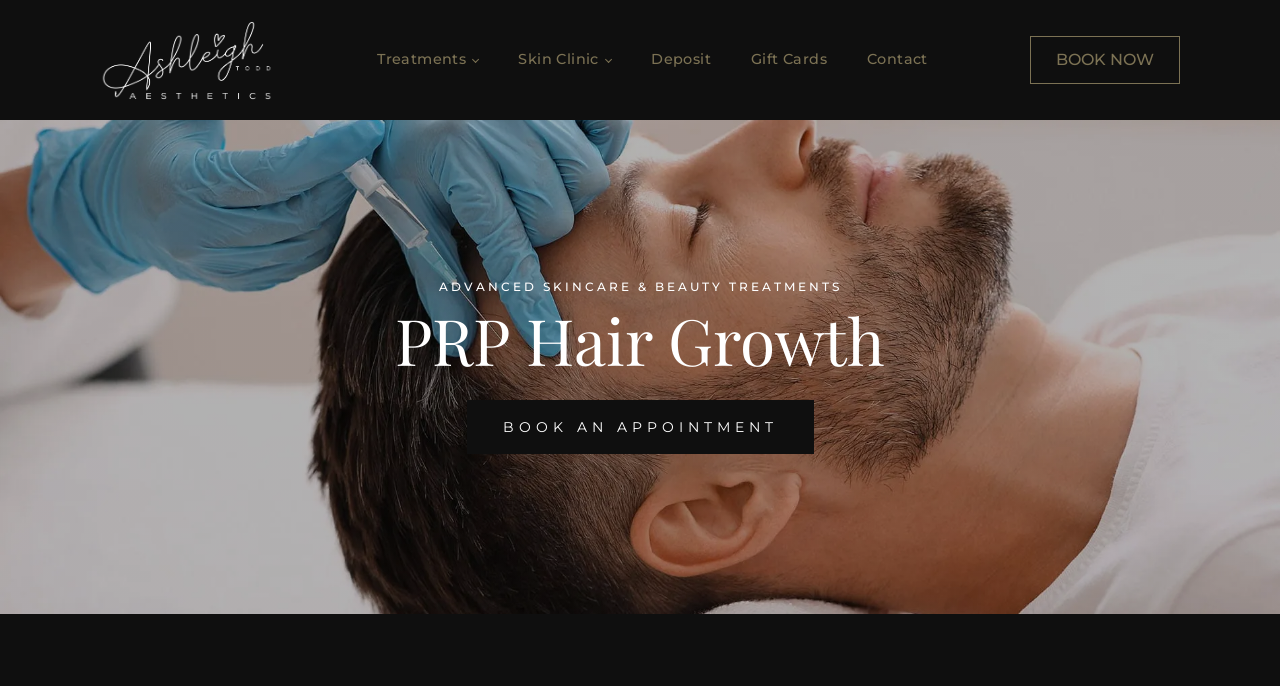How many hair growth treatments are listed?
From the screenshot, provide a brief answer in one word or phrase.

2